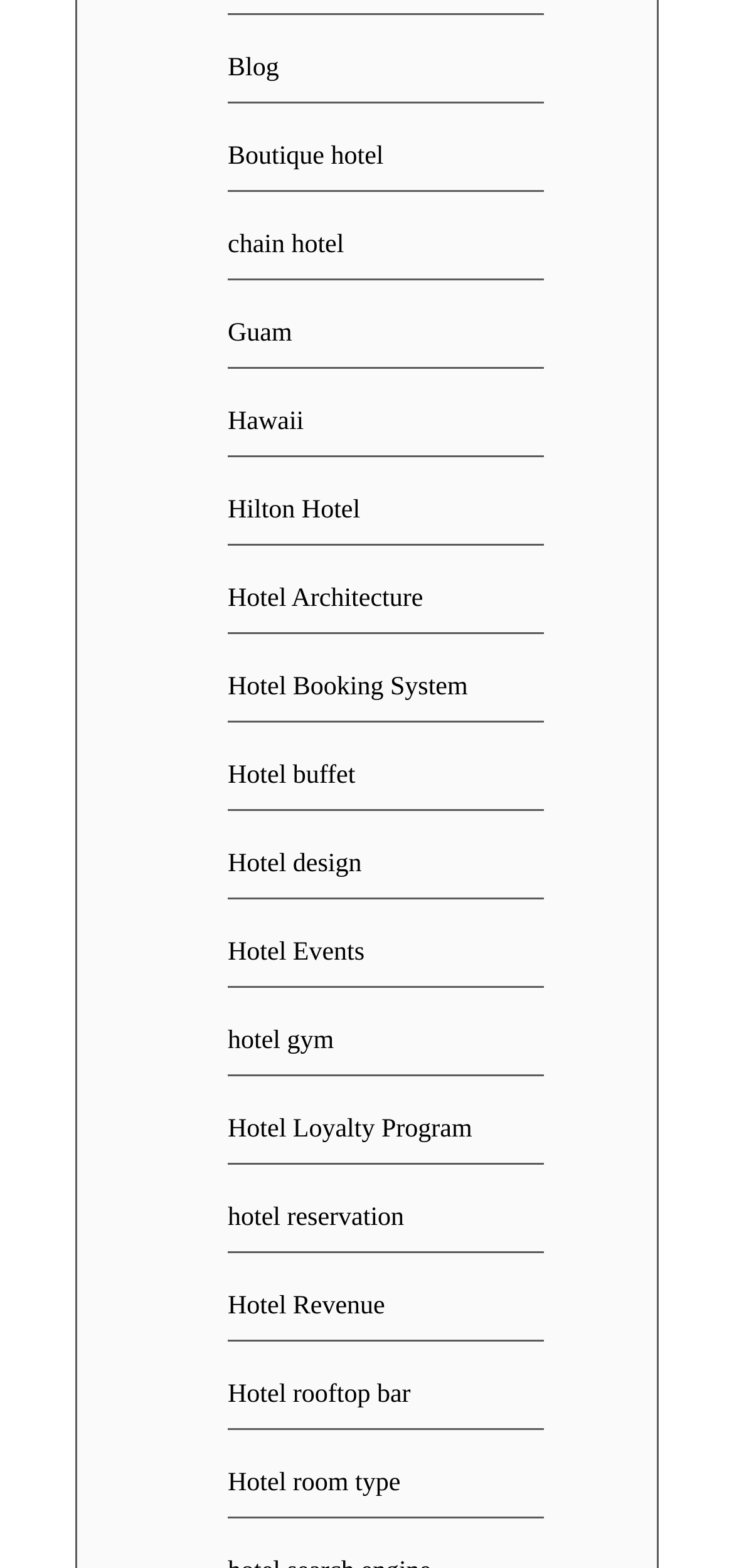Determine the bounding box coordinates for the element that should be clicked to follow this instruction: "explore boutique hotels". The coordinates should be given as four float numbers between 0 and 1, in the format [left, top, right, bottom].

[0.31, 0.092, 0.523, 0.11]